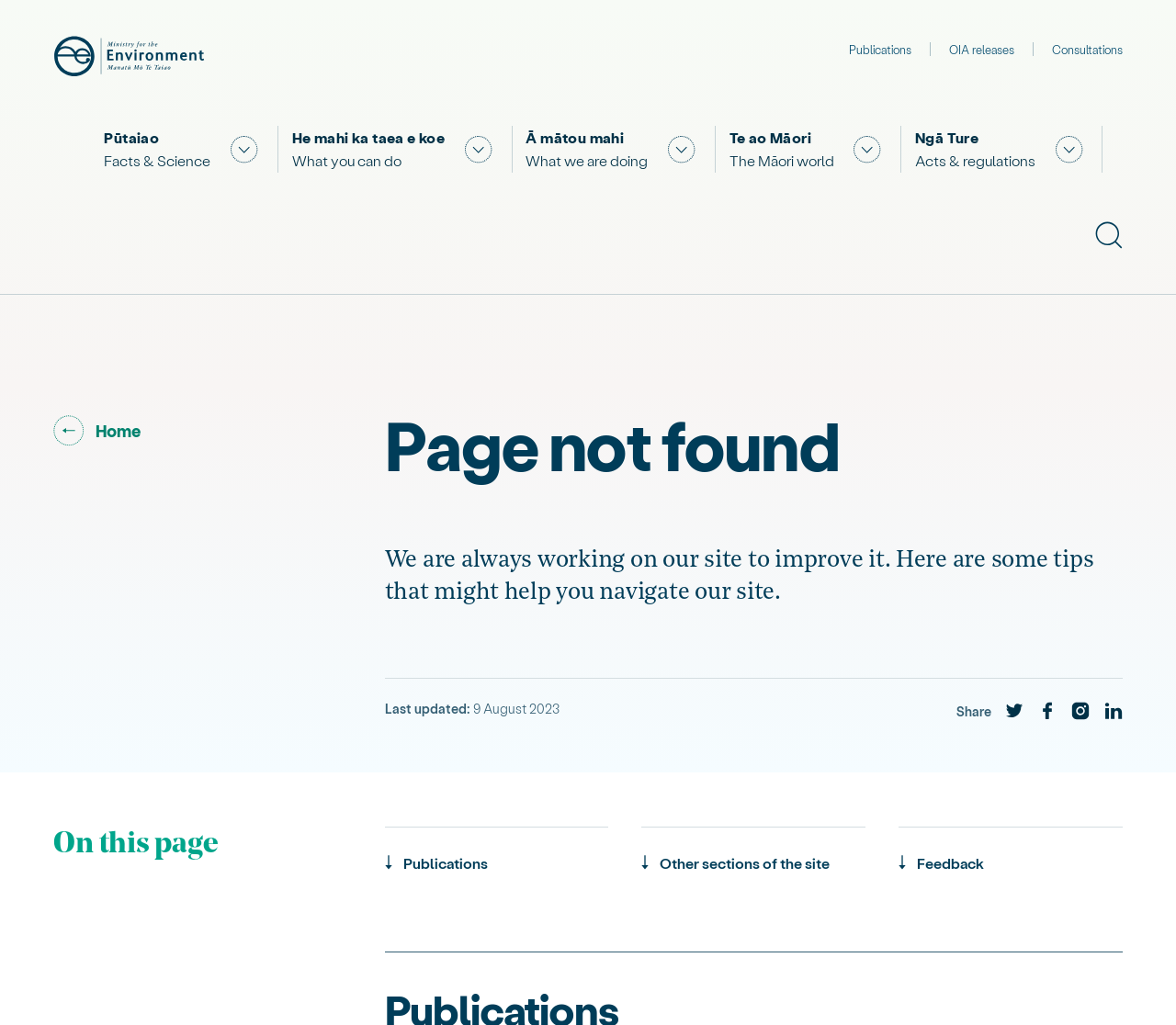Bounding box coordinates are specified in the format (top-left x, top-left y, bottom-right x, bottom-right y). All values are floating point numbers bounded between 0 and 1. Please provide the bounding box coordinate of the region this sentence describes: Ngā Ture Acts & regulations

[0.778, 0.127, 0.88, 0.165]